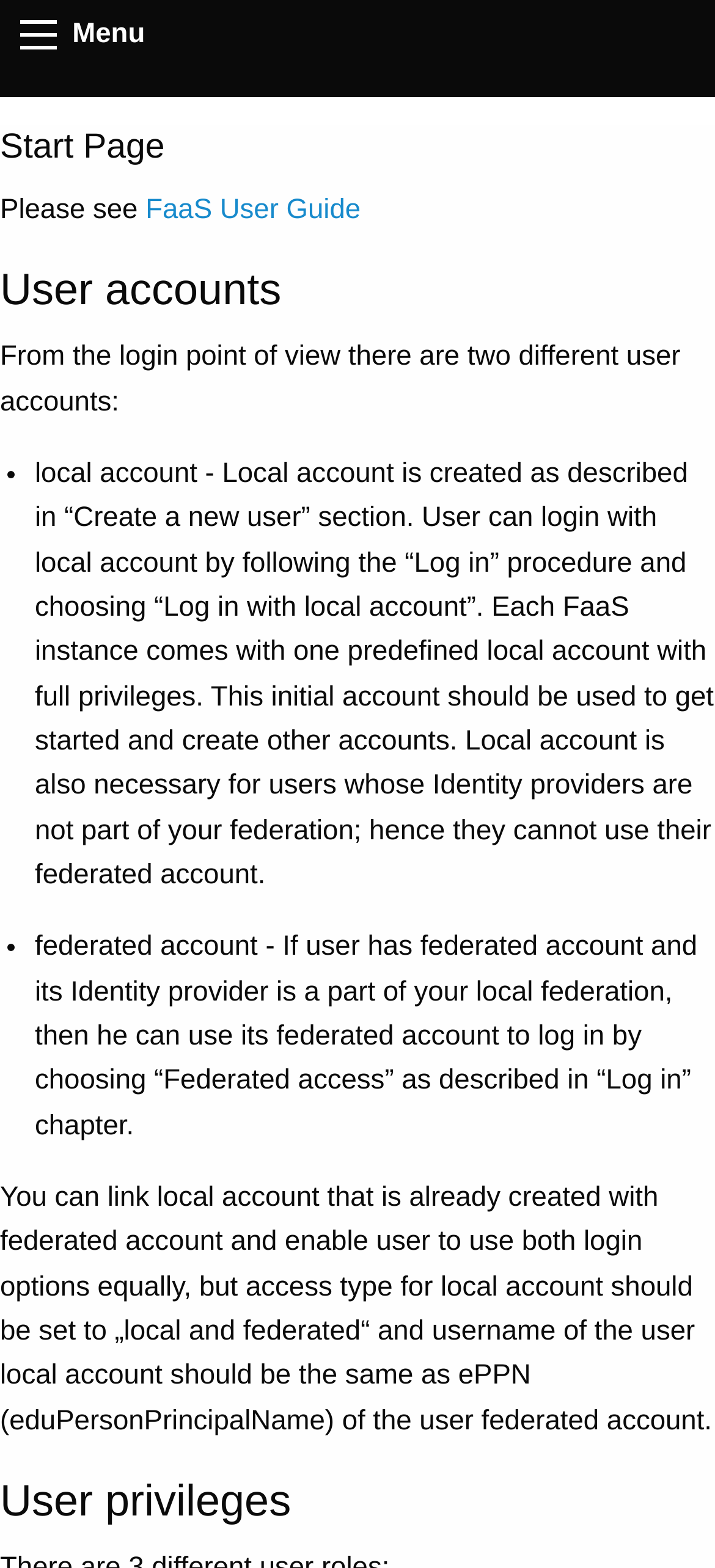Identify the bounding box coordinates for the UI element described as follows: "parent_node: Menu". Ensure the coordinates are four float numbers between 0 and 1, formatted as [left, top, right, bottom].

[0.029, 0.013, 0.08, 0.032]